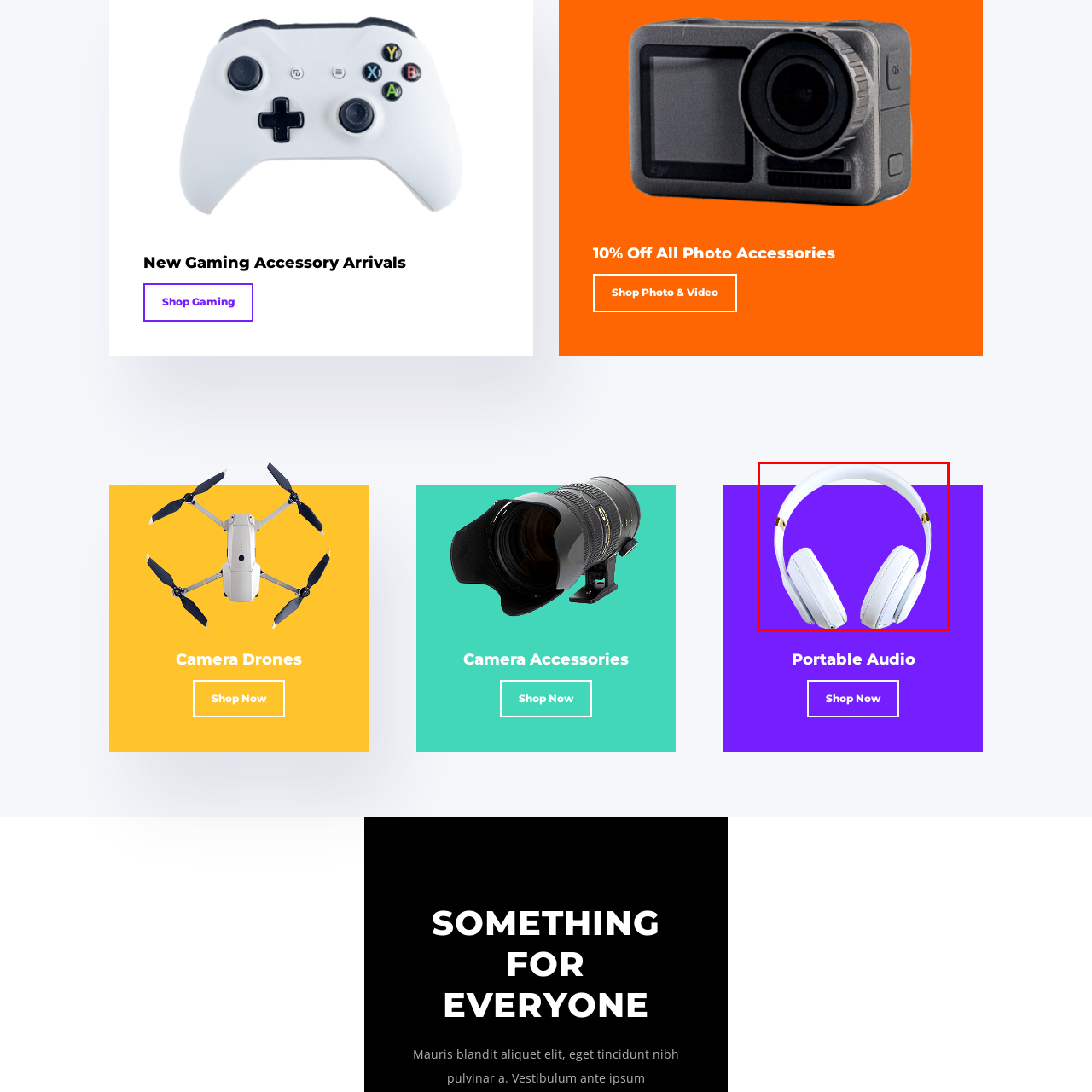What type of accents are featured on the headphones?
Focus on the section of the image outlined in red and give a thorough answer to the question.

The headphones feature subtle gold accents, which adds to their elegant detailing and modern aesthetic.